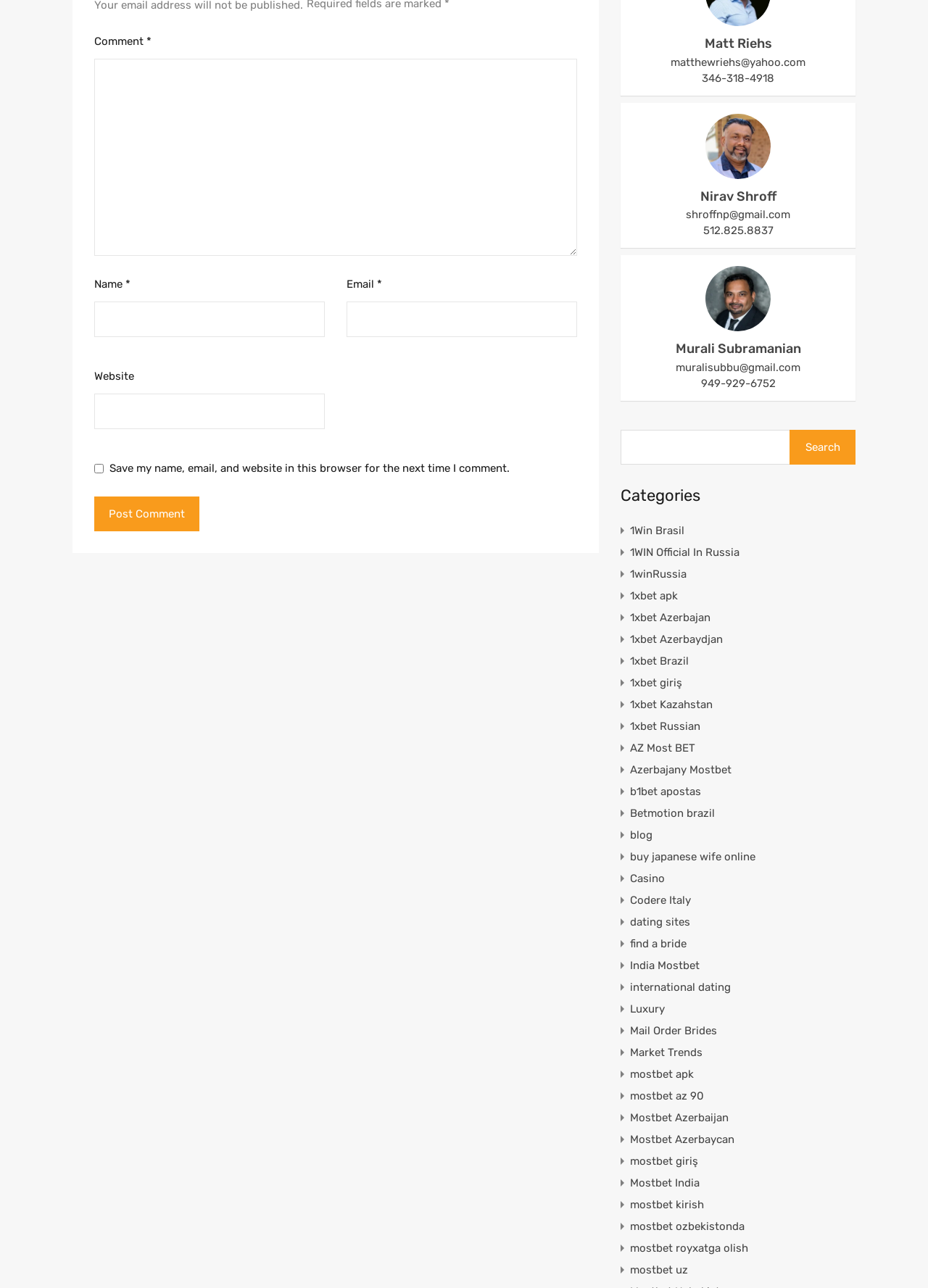Please provide a one-word or phrase answer to the question: 
How many categories are listed on the webpage?

Multiple